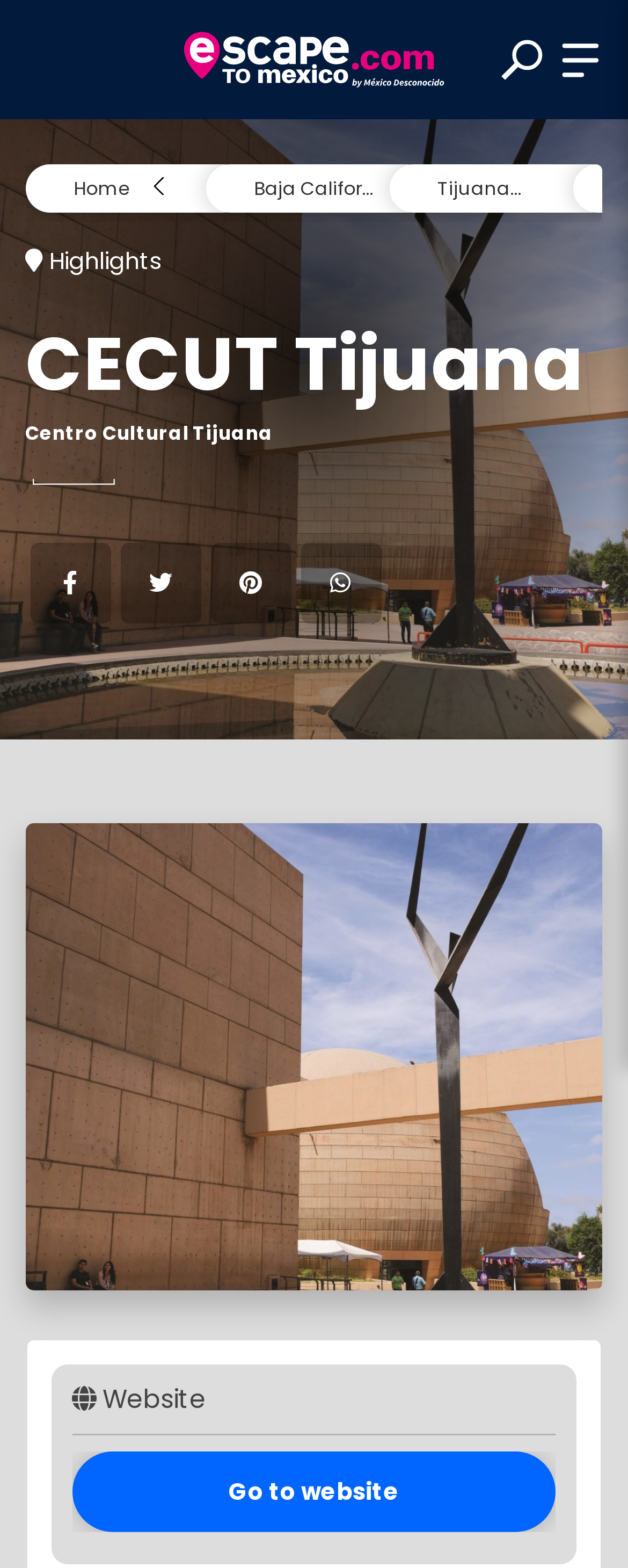Please specify the bounding box coordinates of the clickable region to carry out the following instruction: "Register here". The coordinates should be four float numbers between 0 and 1, in the format [left, top, right, bottom].

[0.124, 0.533, 0.876, 0.587]